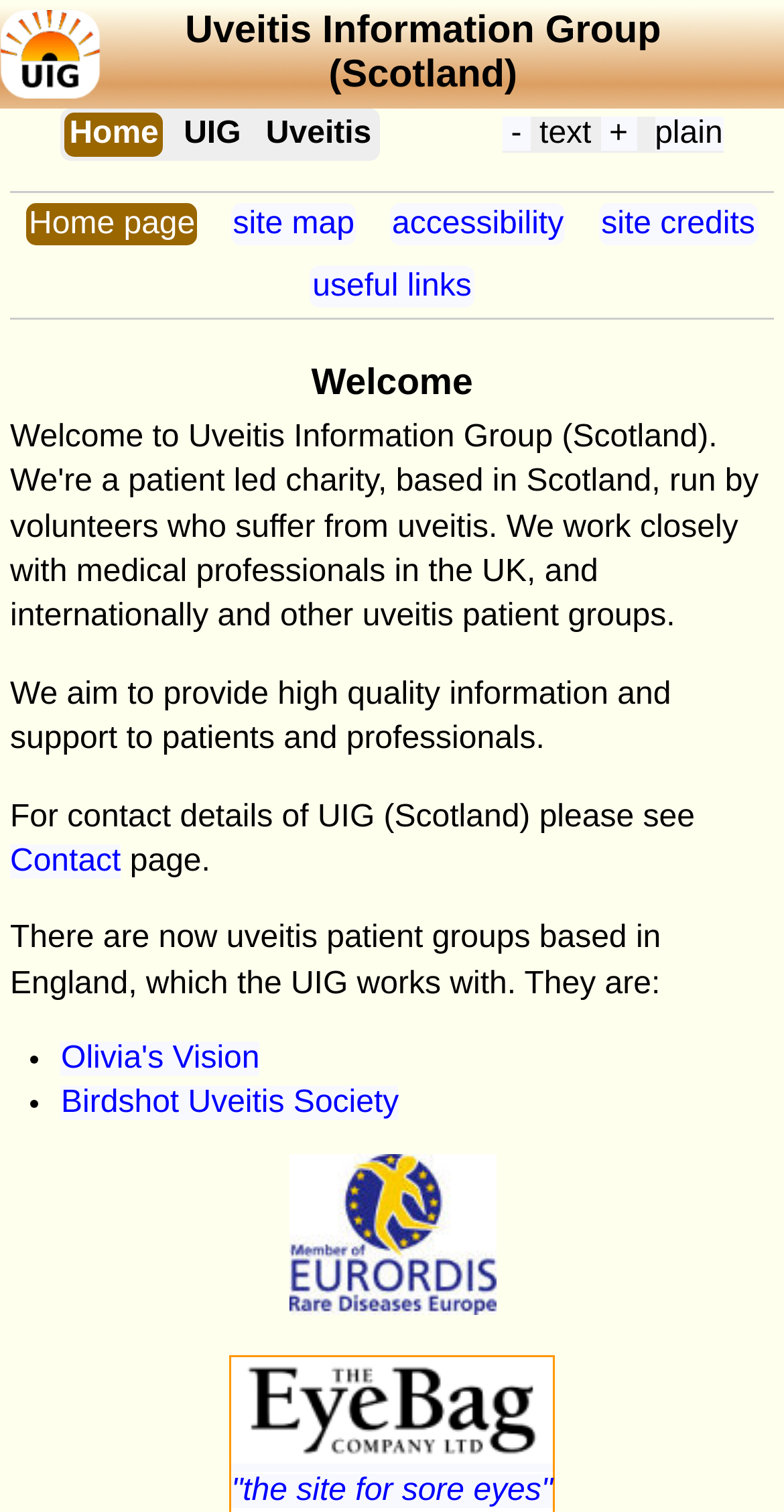Please specify the bounding box coordinates in the format (top-left x, top-left y, bottom-right x, bottom-right y), with all values as floating point numbers between 0 and 1. Identify the bounding box of the UI element described by: "the site for sore eyes"

[0.295, 0.951, 0.705, 0.998]